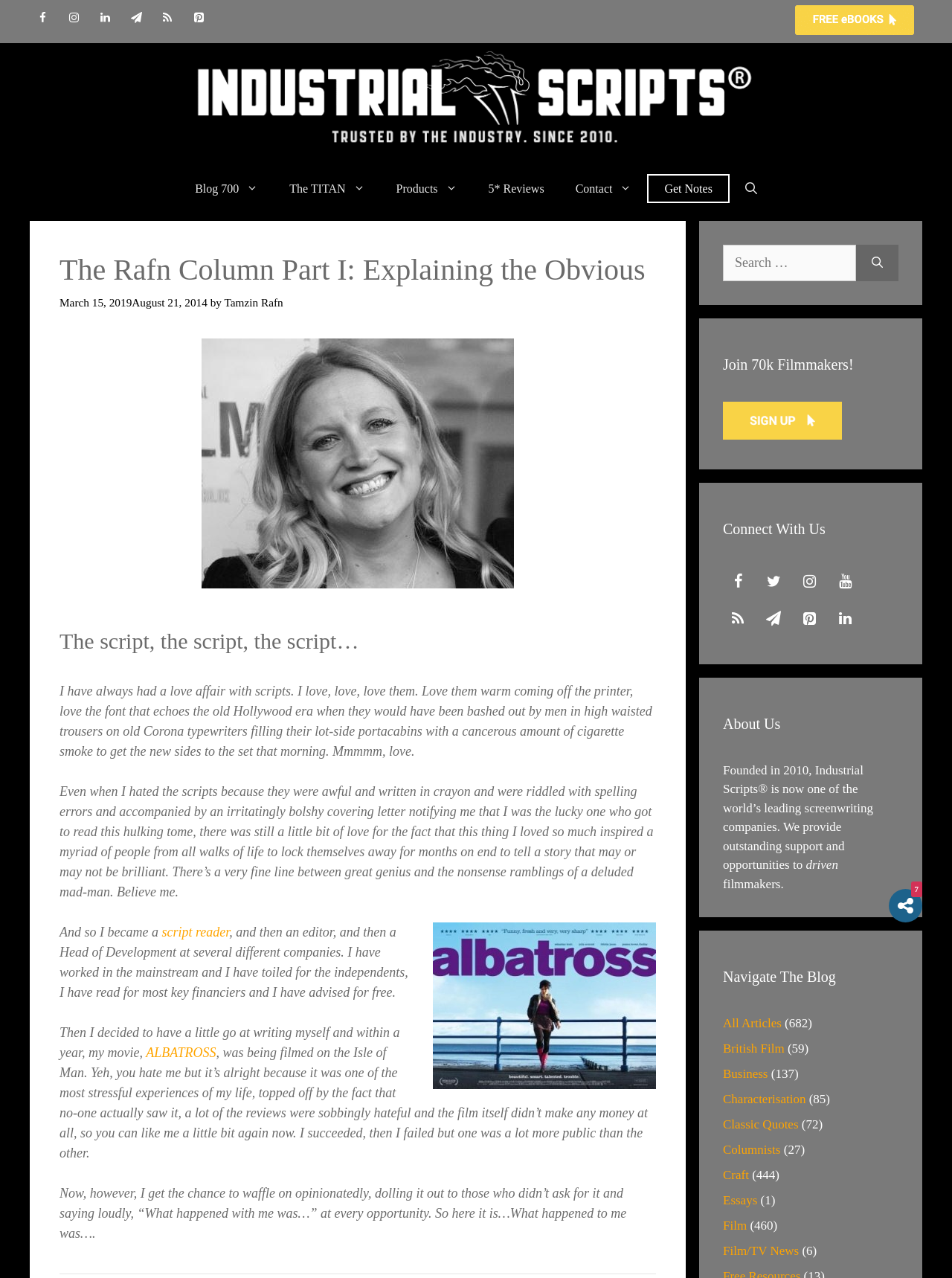Determine the bounding box coordinates of the clickable element to achieve the following action: 'Search for something'. Provide the coordinates as four float values between 0 and 1, formatted as [left, top, right, bottom].

[0.759, 0.191, 0.899, 0.22]